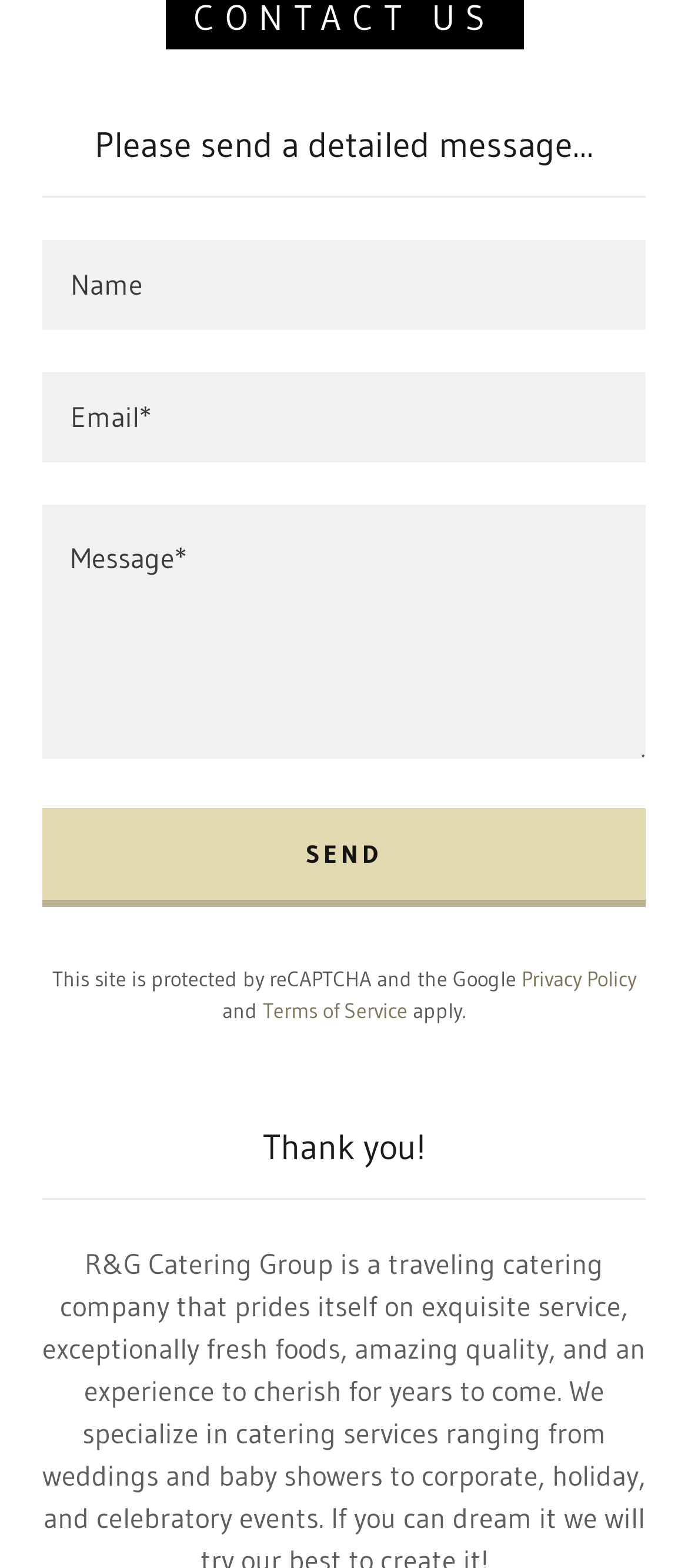What is the function of the 'SEND' button?
Based on the visual details in the image, please answer the question thoroughly.

The 'SEND' button is located below the textboxes, and its position and label suggest that it is used to send the message that the user has inputted in the textboxes. The button is likely triggered when the user clicks on it, and it will send the message to the intended recipient.